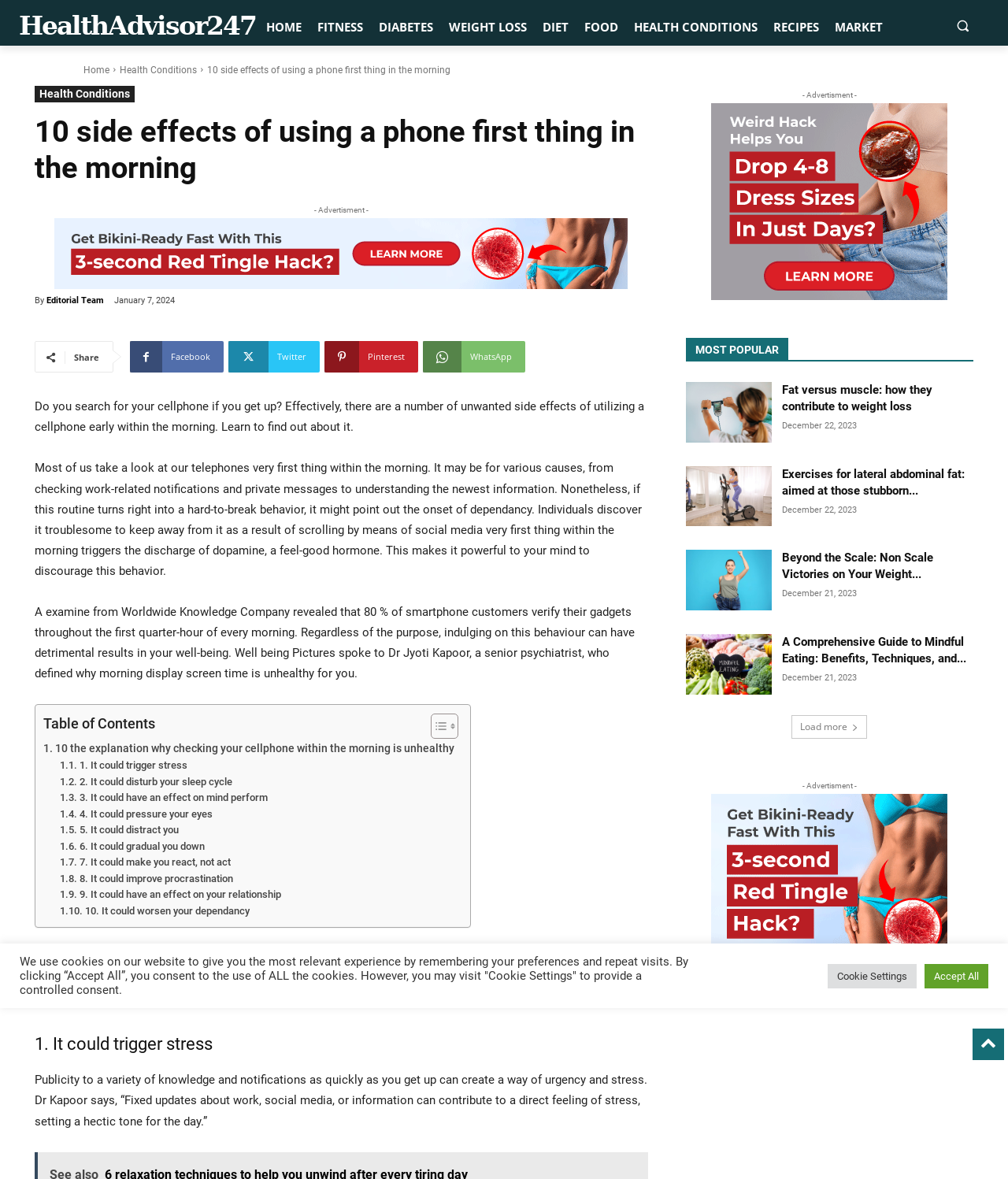Who is the expert quoted in the article?
Utilize the image to construct a detailed and well-explained answer.

The article cites expert opinions from Dr. Jyoti Kapoor, a senior psychiatrist, who explains the negative effects of morning phone usage on mental and physical health.